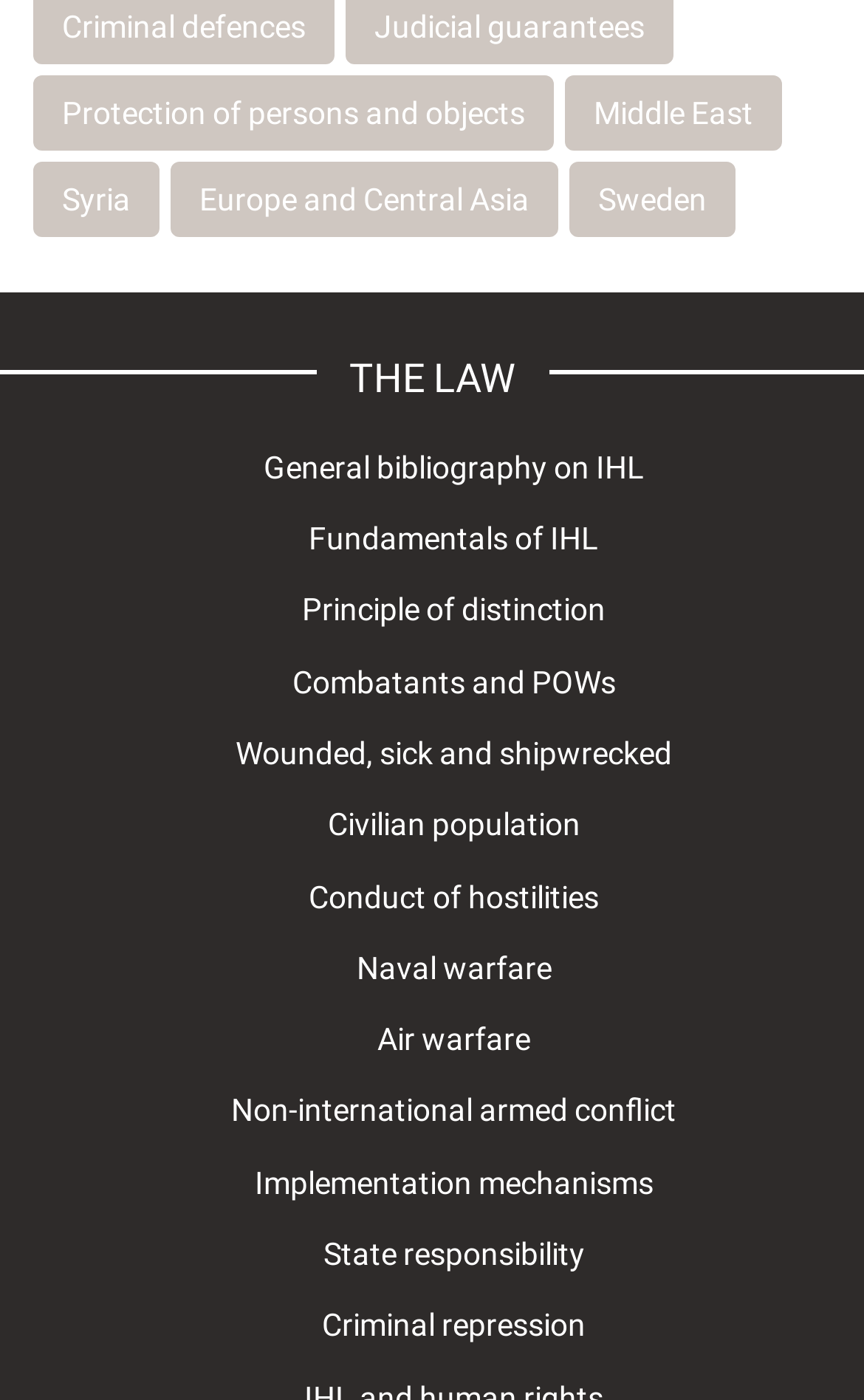Answer the following query with a single word or phrase:
How many links are under the heading 'THE LAW'?

11